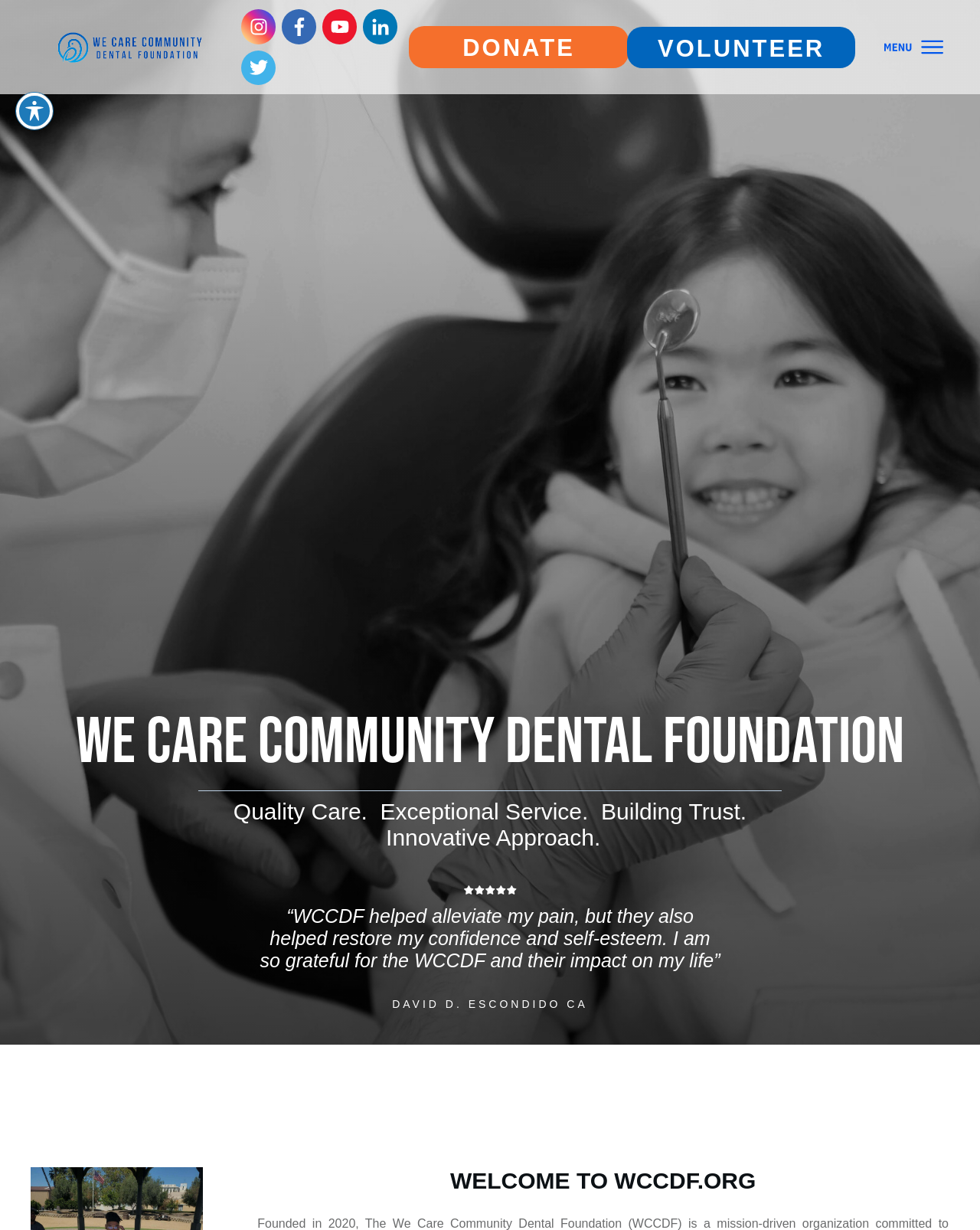Create a detailed narrative describing the layout and content of the webpage.

The webpage is about WE CARE COMMUNITY DENTAL FOUNDATION INC, a non-profit organization that aims to make dental care affordable for the community. 

At the top left corner, there is a blue logo of the organization. Below the logo, there are five social media links, each represented by an icon, aligned horizontally. 

On the right side of the social media links, there are two tables with links to "DONATE" and "VOLUNTEER" respectively. 

At the top right corner, there is a small image. 

The main content of the webpage starts with a heading that displays the organization's name, followed by a subheading that describes their mission and values. 

Below the subheading, there is a table with five small images aligned horizontally. 

Next, there is a testimonial from a person named David D. from Escondido, CA, who shares his positive experience with the organization. 

Finally, at the bottom of the page, there is a heading that welcomes visitors to the website, and a button to toggle the accessibility toolbar at the top left corner.